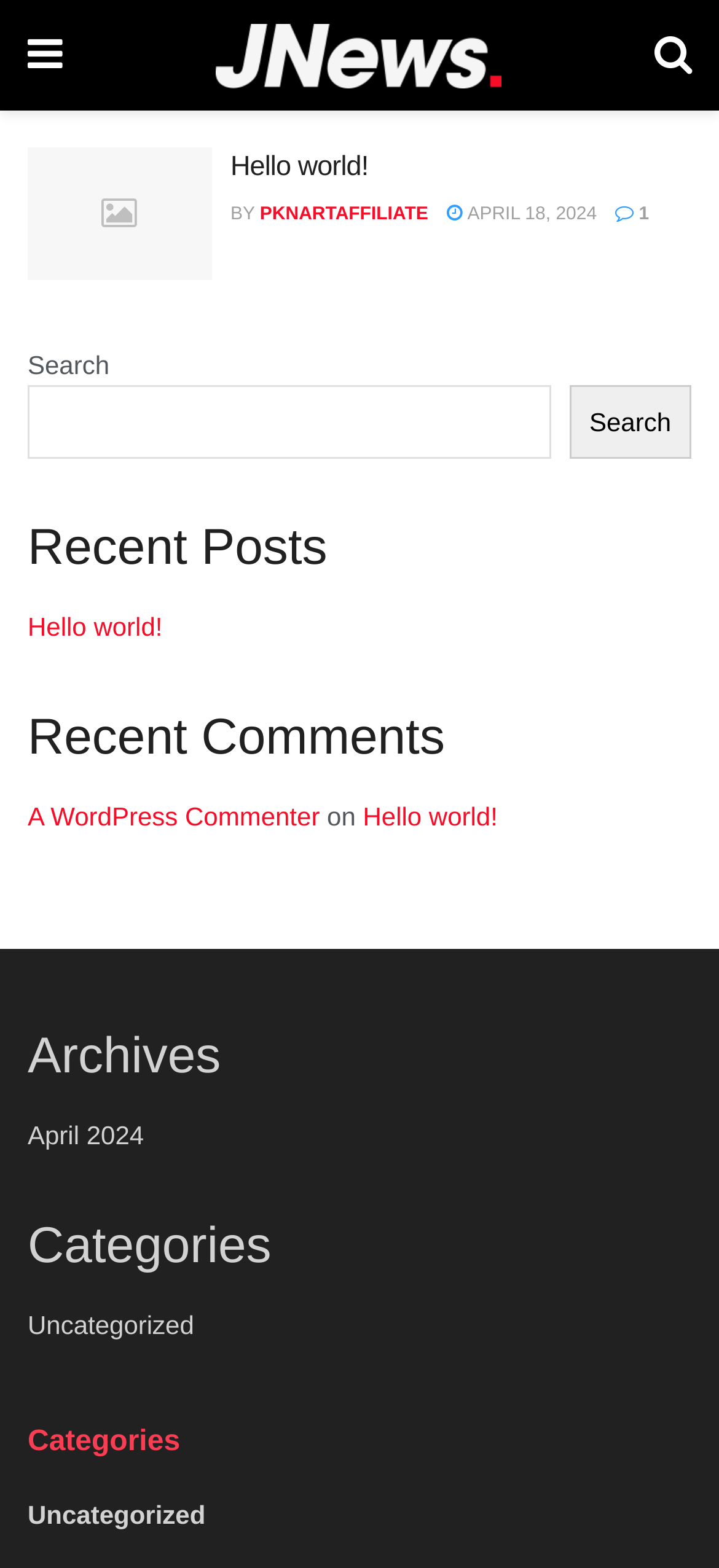Identify the bounding box of the UI element that matches this description: "Search".

[0.791, 0.245, 0.962, 0.292]